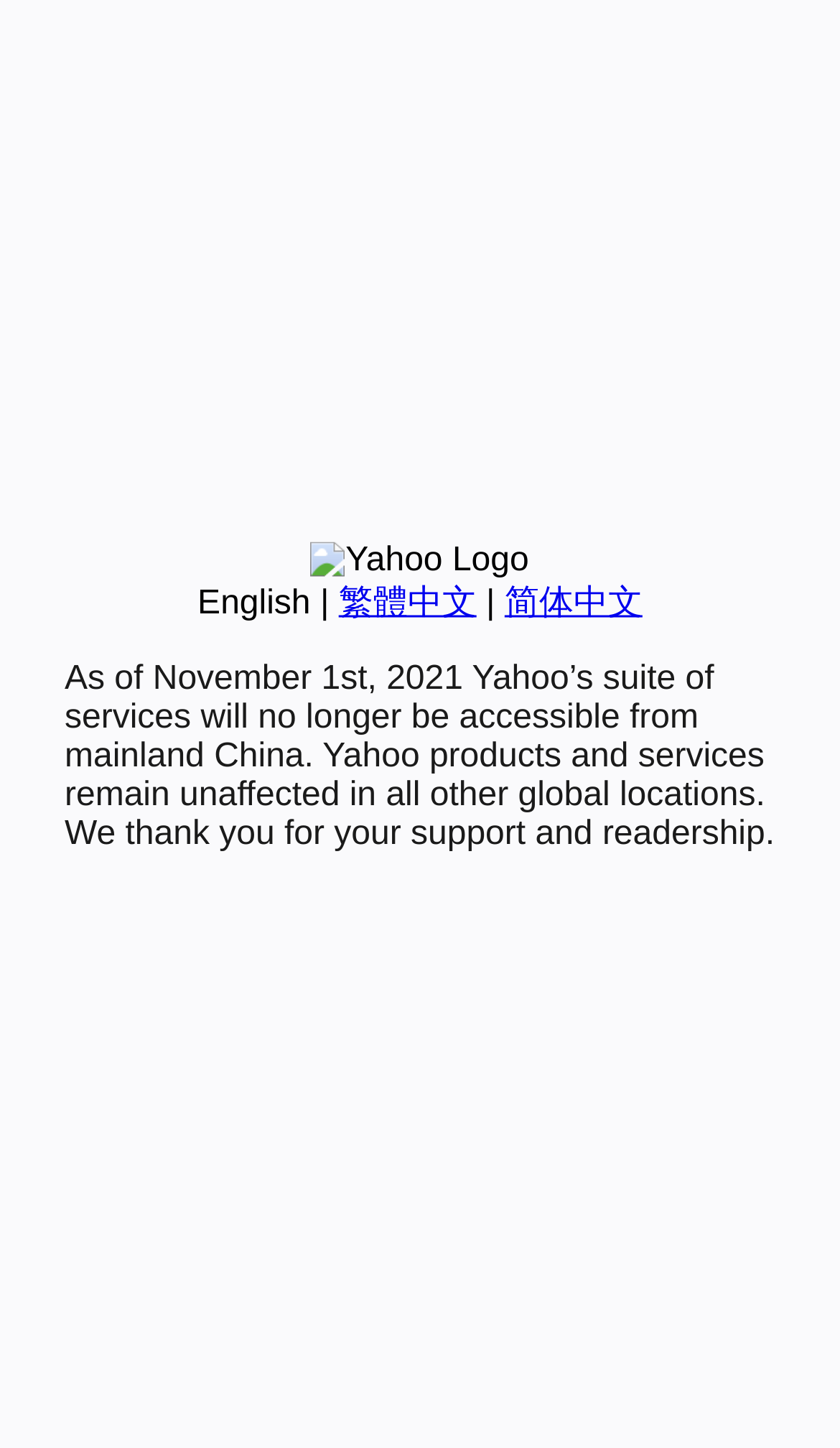Specify the bounding box coordinates (top-left x, top-left y, bottom-right x, bottom-right y) of the UI element in the screenshot that matches this description: 简体中文

[0.601, 0.404, 0.765, 0.429]